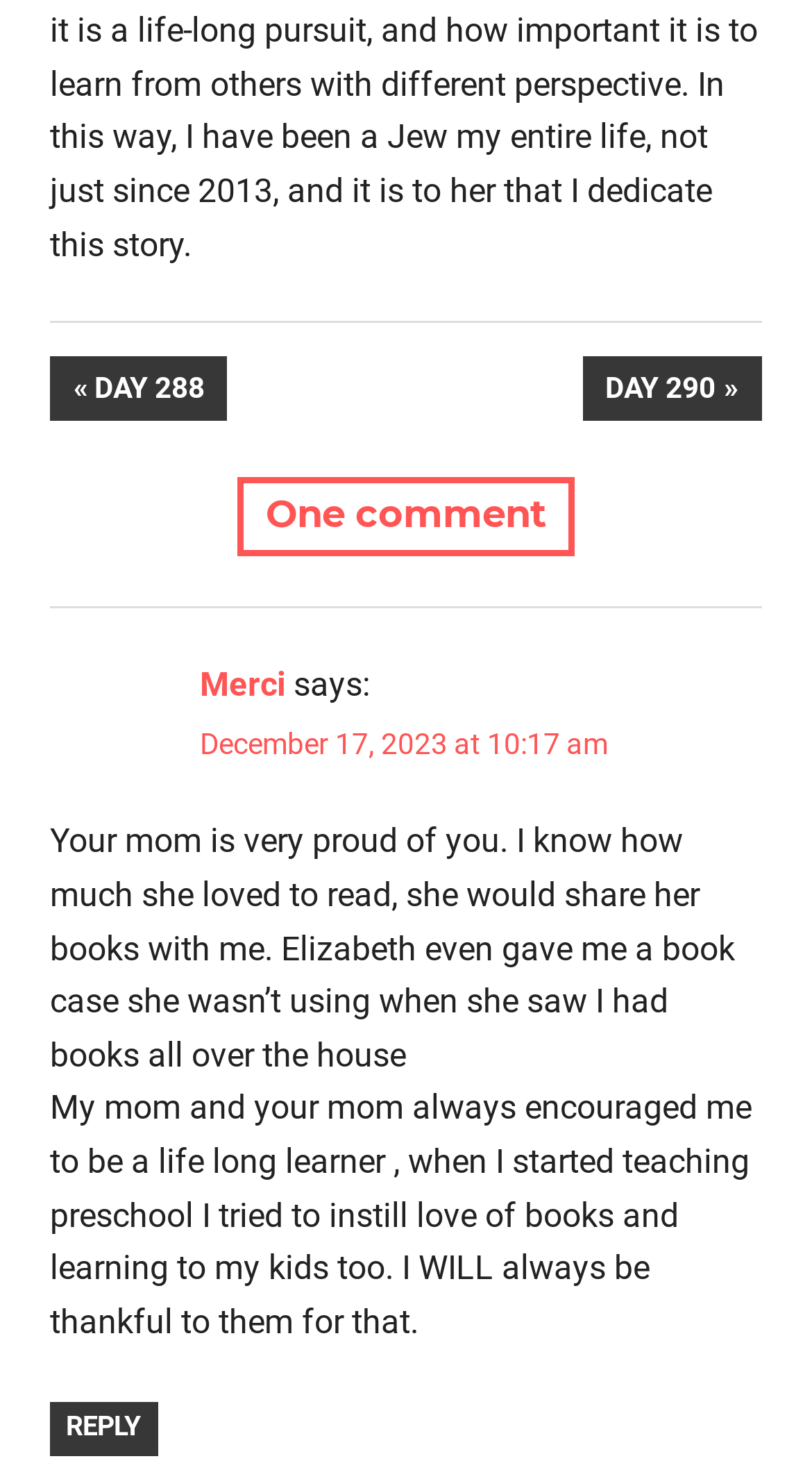Provide a short answer using a single word or phrase for the following question: 
Who is the author of the comment?

Merci